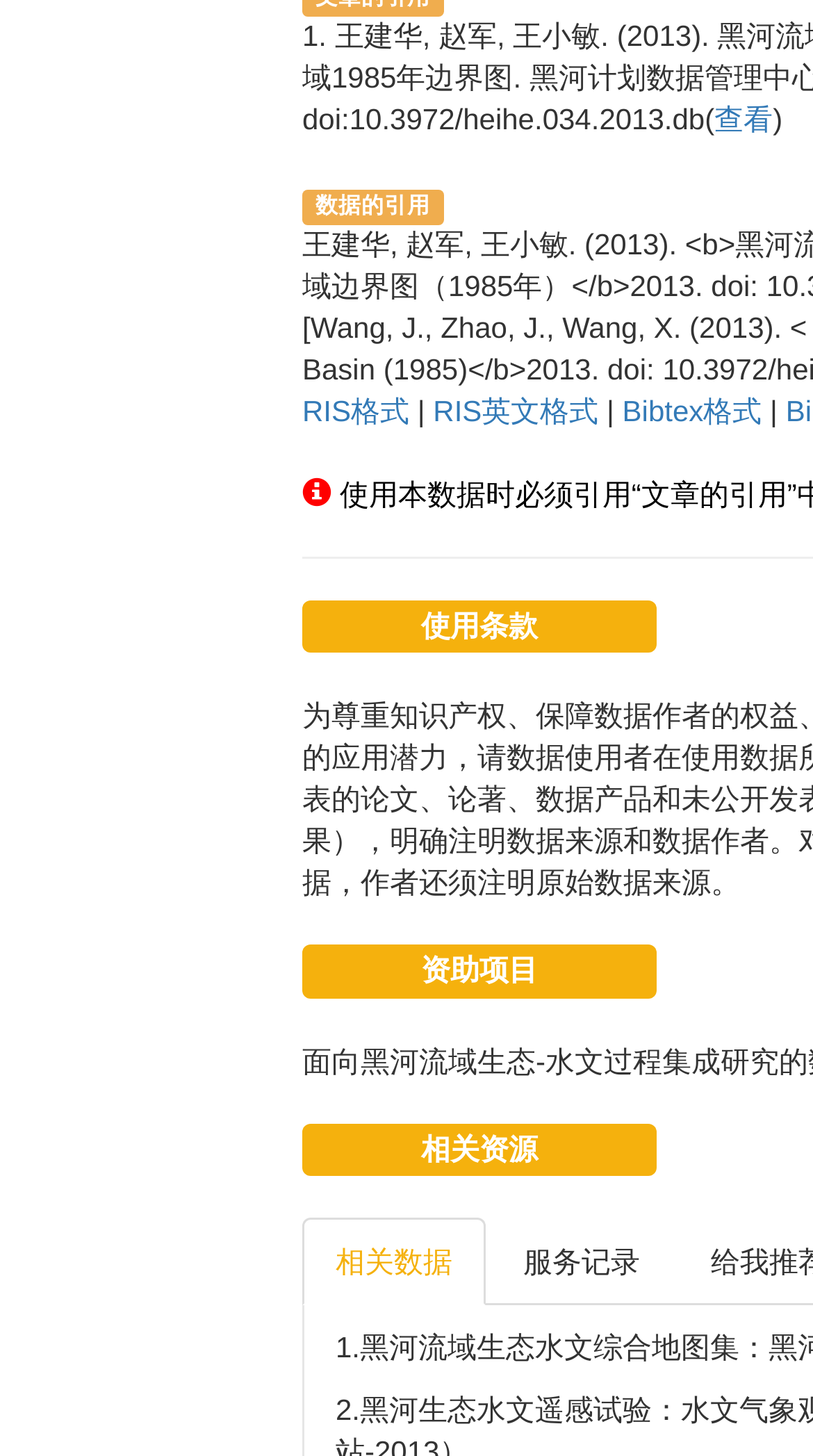How many headings are there?
Please give a detailed and elaborate answer to the question based on the image.

There are three headings on the webpage, which are '使用条款', '资助项目', and '相关资源', located at different vertical positions based on their y1, y2 coordinates.